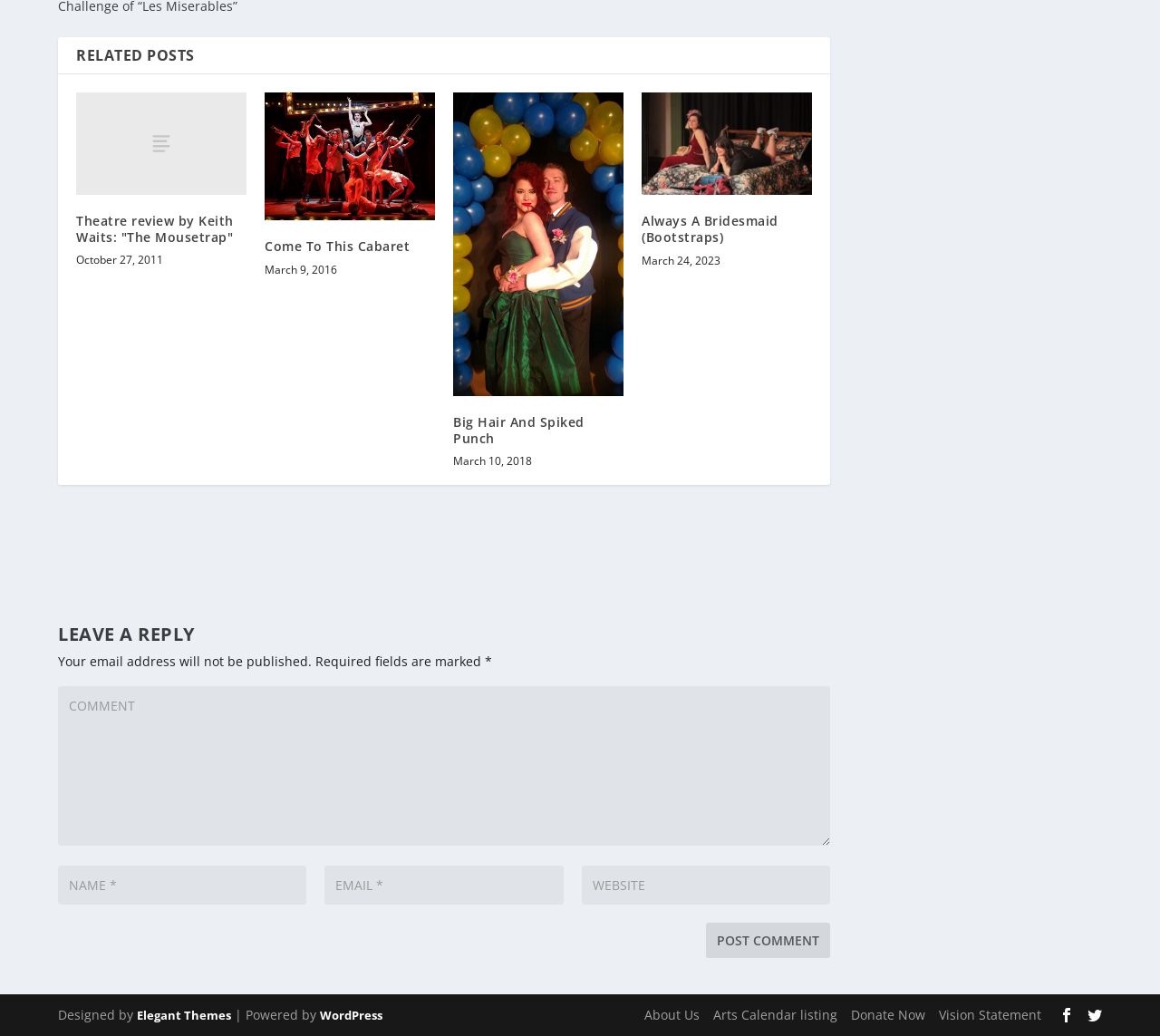Based on the image, provide a detailed and complete answer to the question: 
What is the title of the first related post?

The first related post is identified by its heading element, which contains the text 'Theatre review by Keith Waits: The Mousetrap'. This is the title of the first related post.